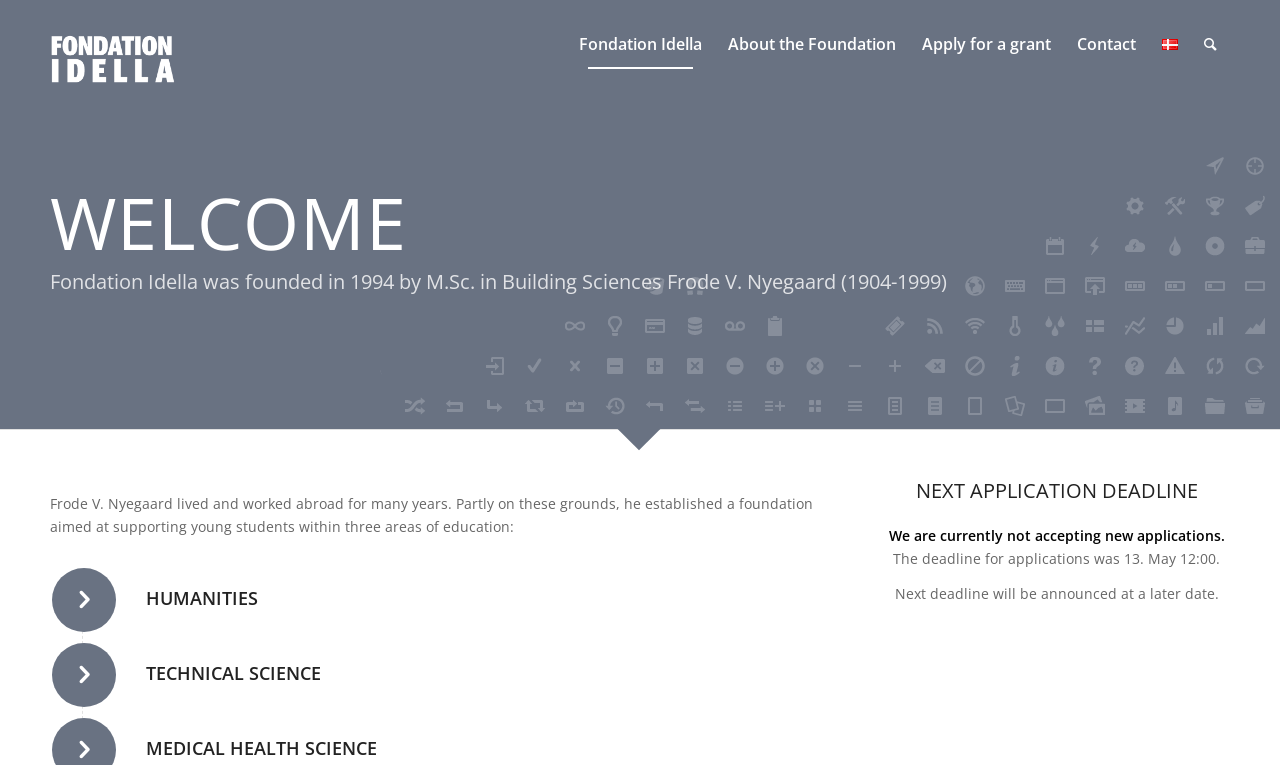Please provide the bounding box coordinates in the format (top-left x, top-left y, bottom-right x, bottom-right y). Remember, all values are floating point numbers between 0 and 1. What is the bounding box coordinate of the region described as: Humanities

[0.114, 0.766, 0.202, 0.797]